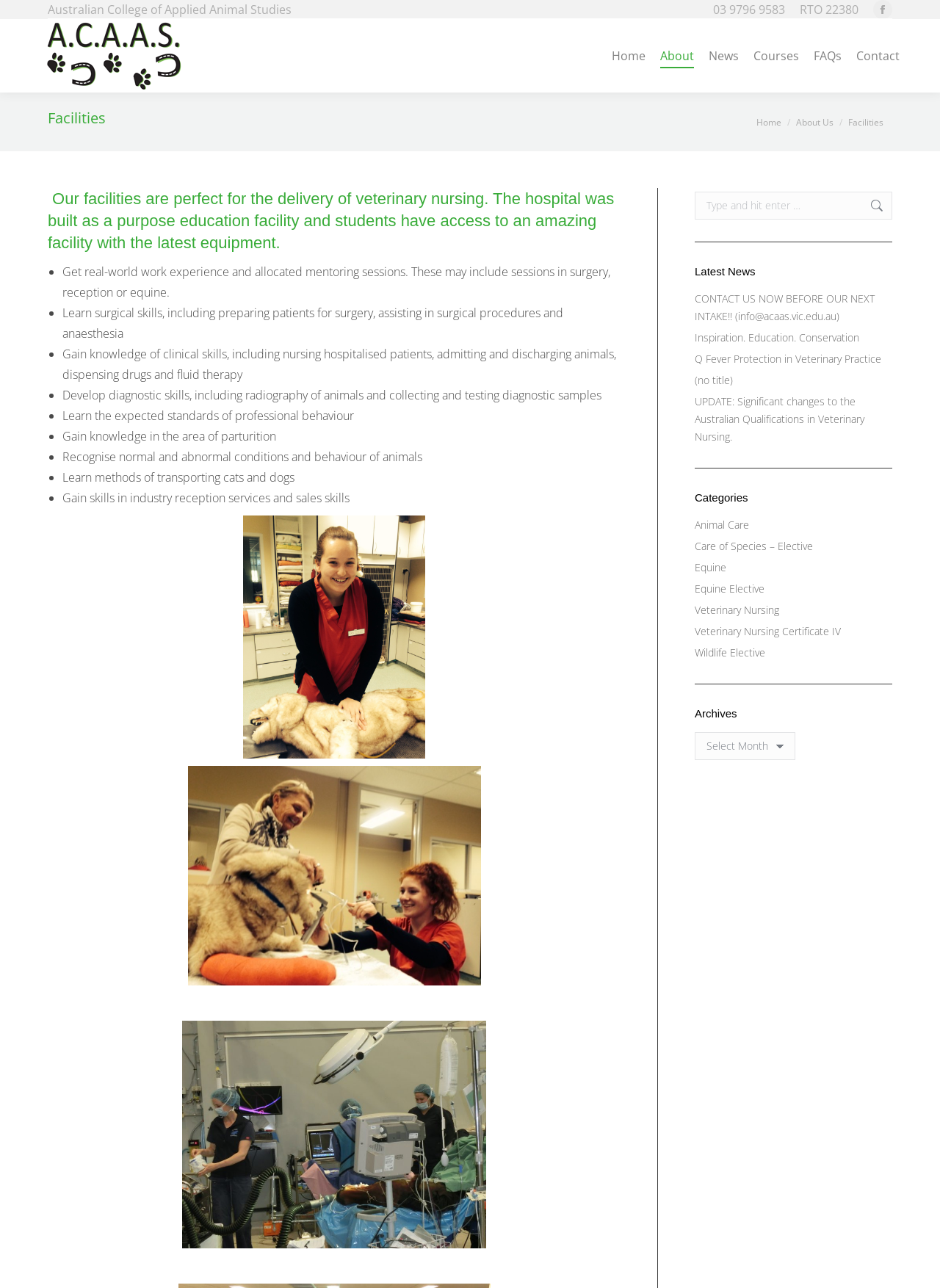What is the name of the college?
Please give a detailed and elaborate answer to the question based on the image.

The name of the college can be found in the top-left corner of the webpage, next to the image of the college logo, and is also mentioned in the link 'Australian College of Applied Animal Studies'.